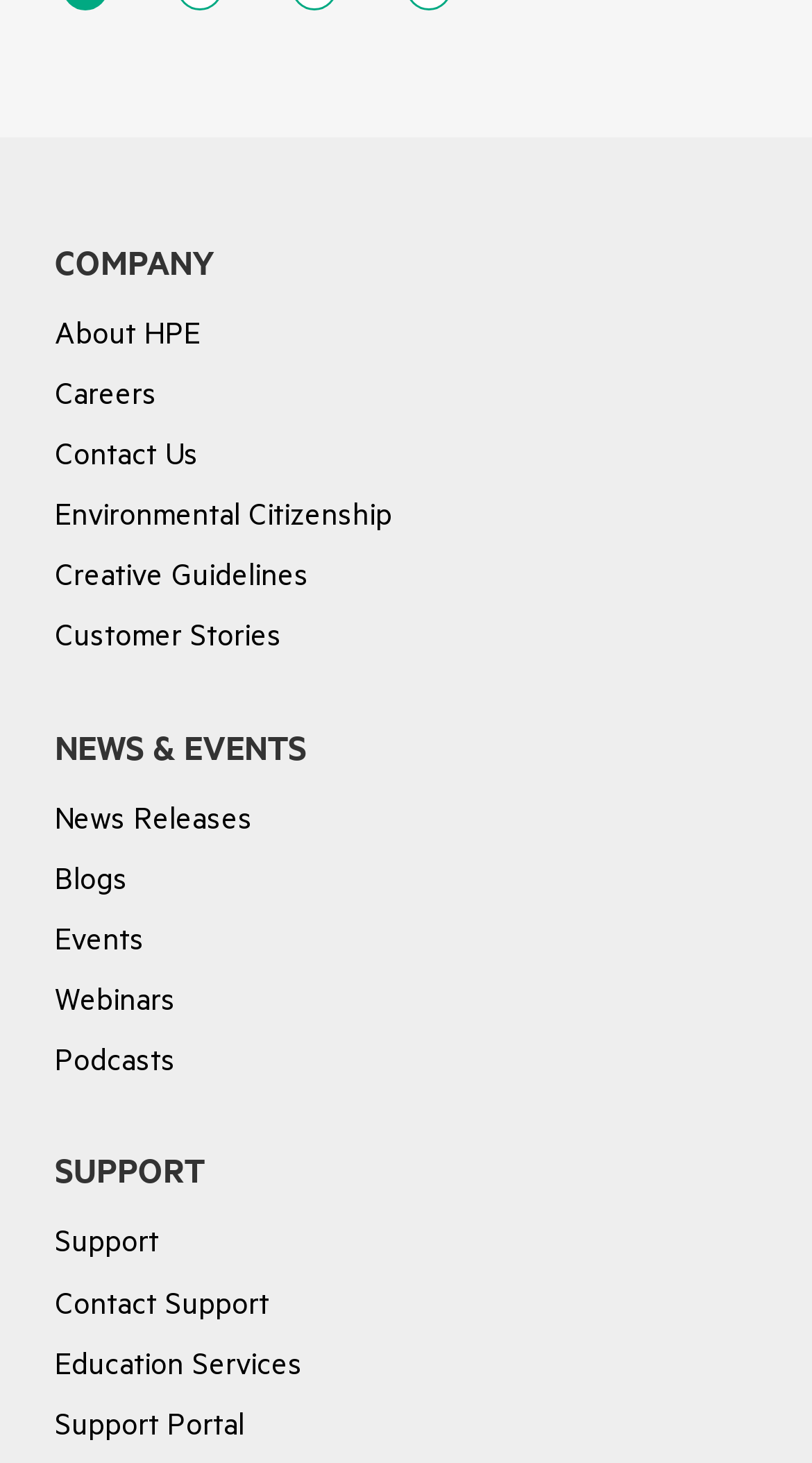Respond with a single word or phrase to the following question:
What is the purpose of the 'Support Portal' link?

To access support resources